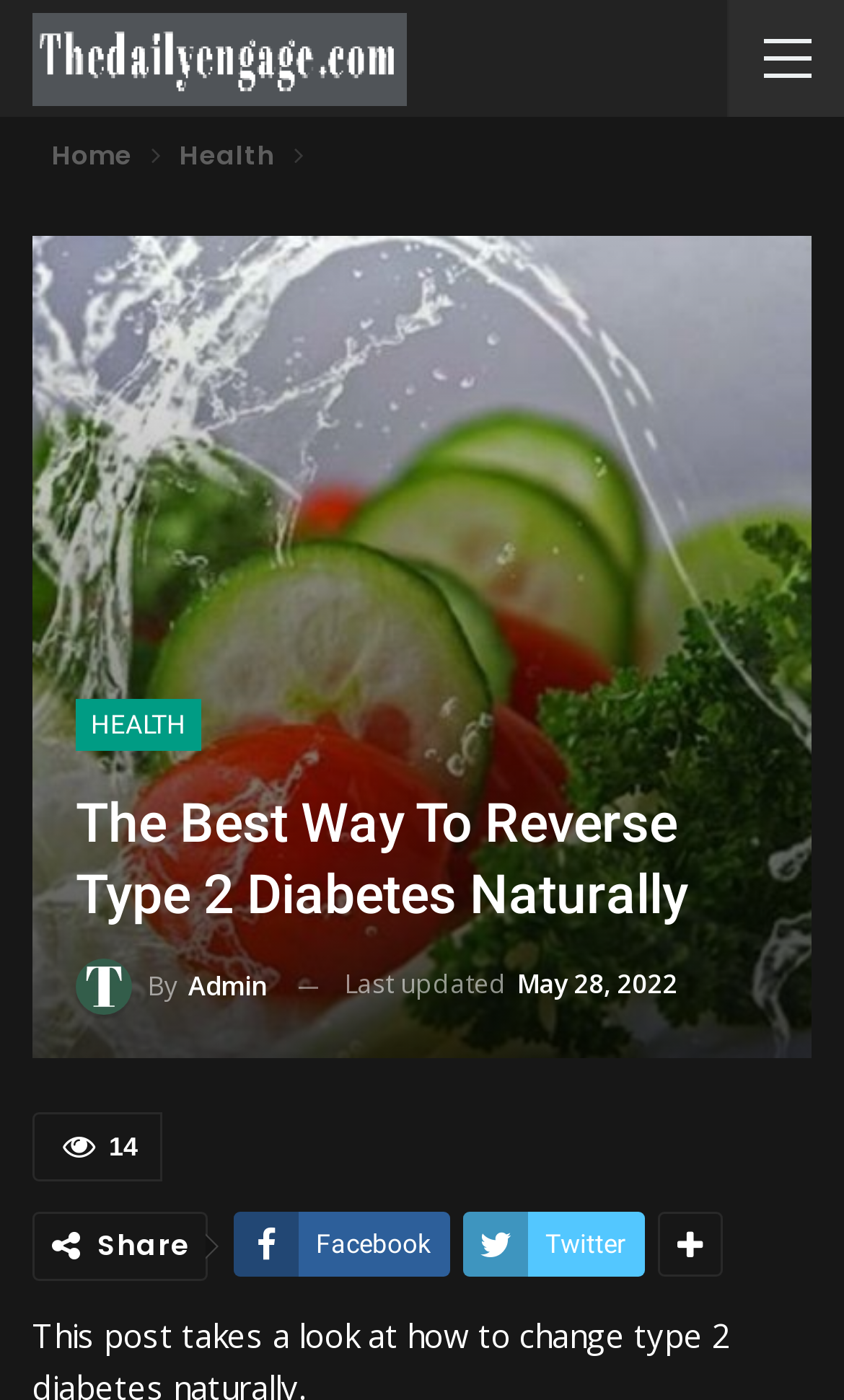Find the coordinates for the bounding box of the element with this description: "By admin".

[0.09, 0.683, 0.315, 0.725]